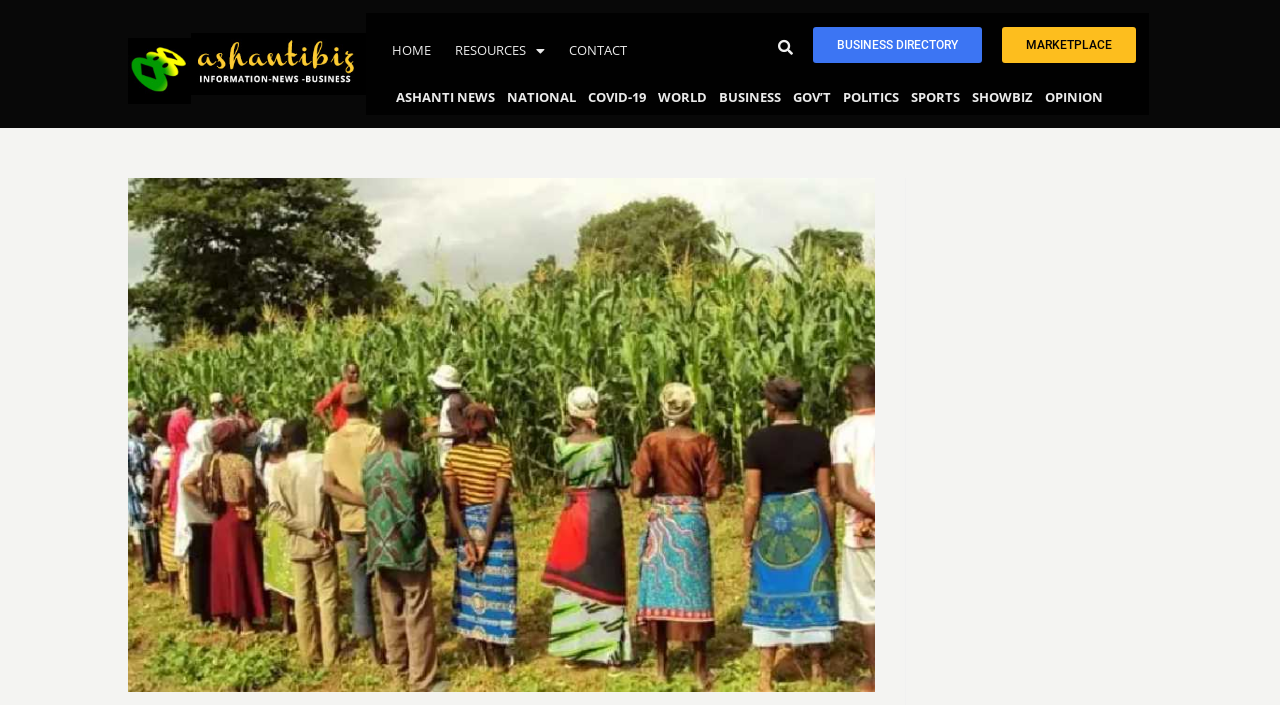Identify the bounding box coordinates for the region of the element that should be clicked to carry out the instruction: "Click the 'Submit' button". The bounding box coordinates should be four float numbers between 0 and 1, i.e., [left, top, right, bottom].

None